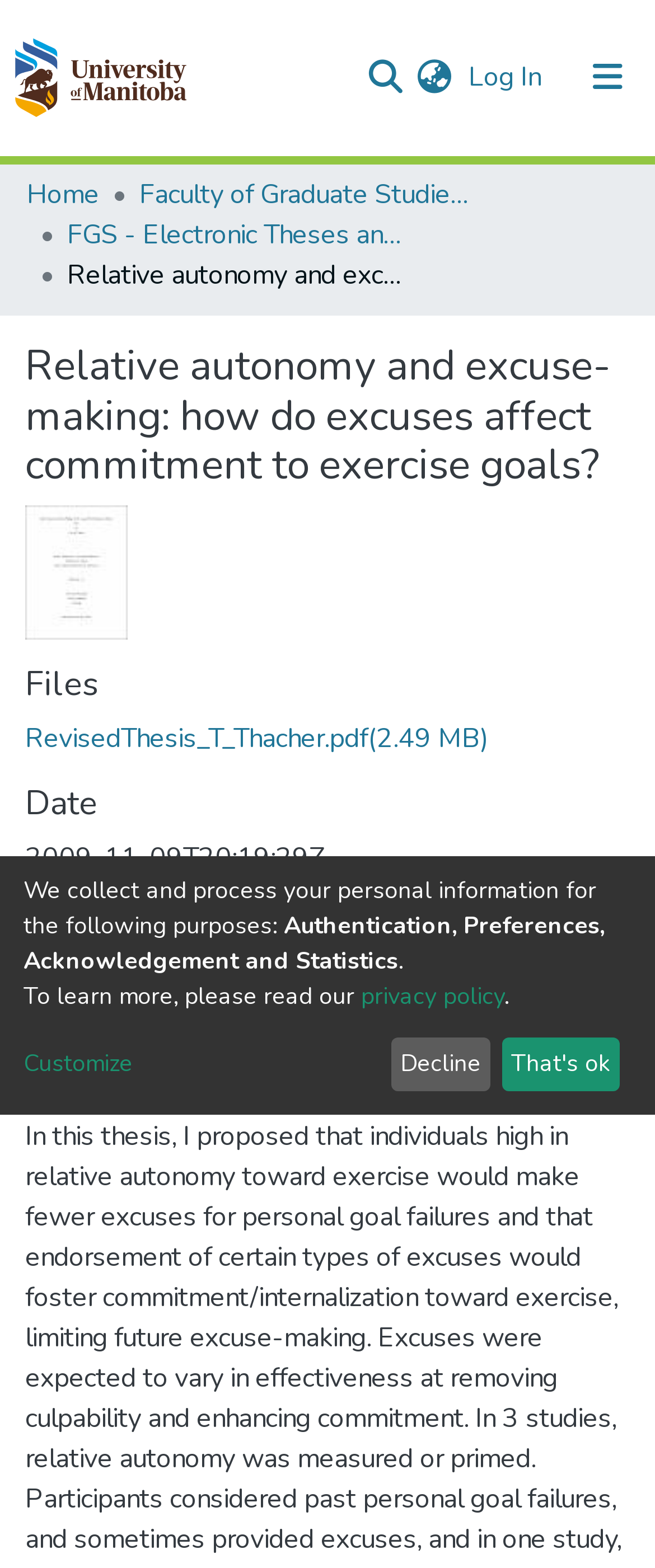Provide a thorough description of the webpage you see.

This webpage appears to be a thesis repository page, with a focus on a specific thesis titled "Relative autonomy and excuse-making: how do excuses affect commitment to exercise goals?" The page is divided into several sections, with a navigation bar at the top and a main content area below.

At the top, there is a user profile bar with a repository logo on the left, a search bar in the middle, and a language switch button on the right. Below this, there is a main navigation bar with links to "Communities & Collections", "All of MSpace", and "Statistics".

The main content area is divided into several sections. The first section displays the title of the thesis, with a thumbnail image to the right. Below this, there are sections for "Files", "Date", "Authors", and "Abstract". The "Files" section contains a link to a PDF file, while the "Date" section displays the date "2009-11-09T20:19:29Z". The "Authors" section lists the author's name, "Tara May Thacher", and the "Abstract" section appears to contain a brief summary of the thesis.

At the bottom of the page, there is a section with a heading "We collect and process your personal information for the following purposes:", followed by a list of purposes, including "Authentication, Preferences, Acknowledgement and Statistics". There are also links to a "privacy policy" and a "Customize" button, as well as two buttons labeled "Decline" and "That's ok".